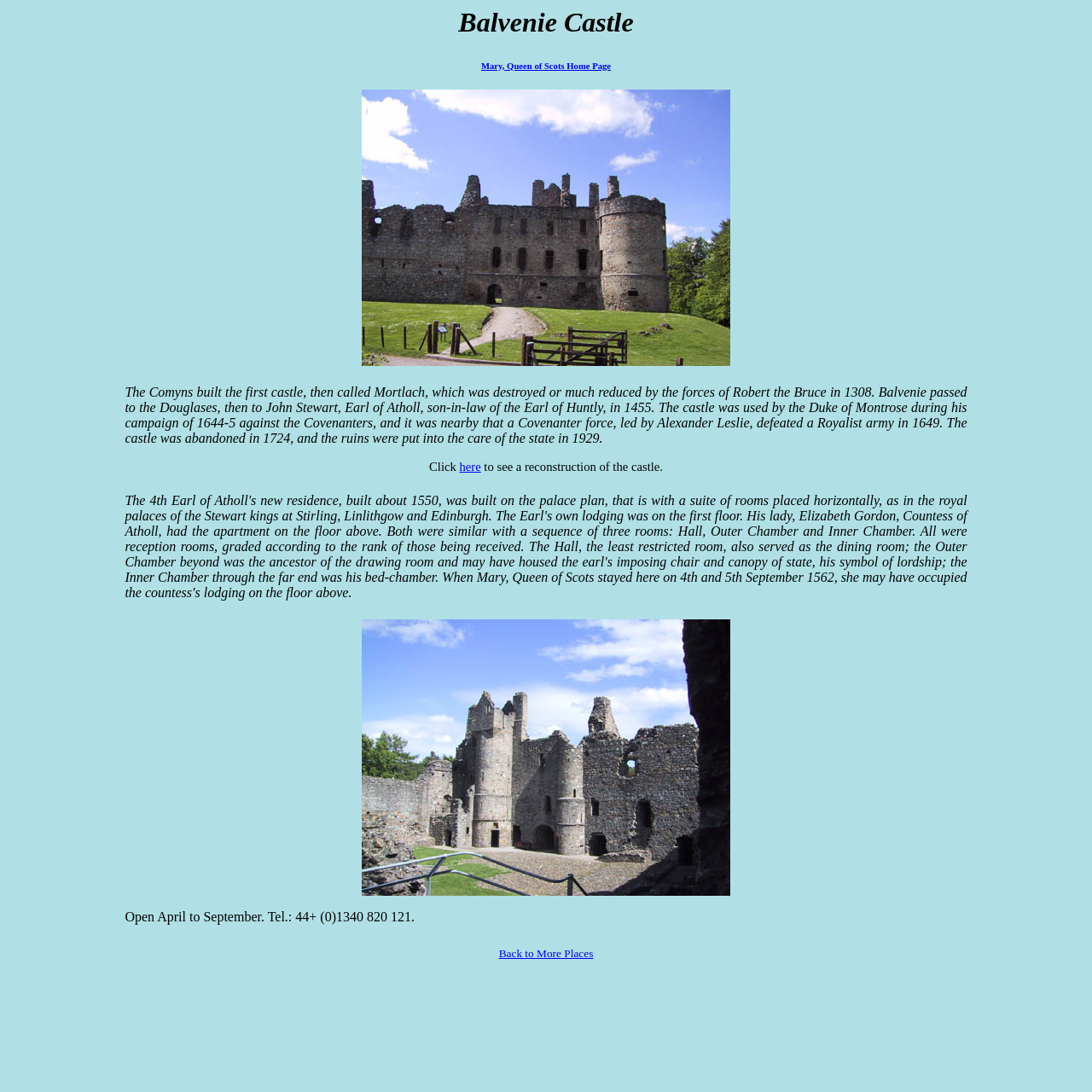What is the name of the Earl who built the new residence?
Please provide a detailed and thorough answer to the question.

The webpage mentions that the 4th Earl of Atholl, John Stewart, built the new residence around 1550, which was built on the palace plan.